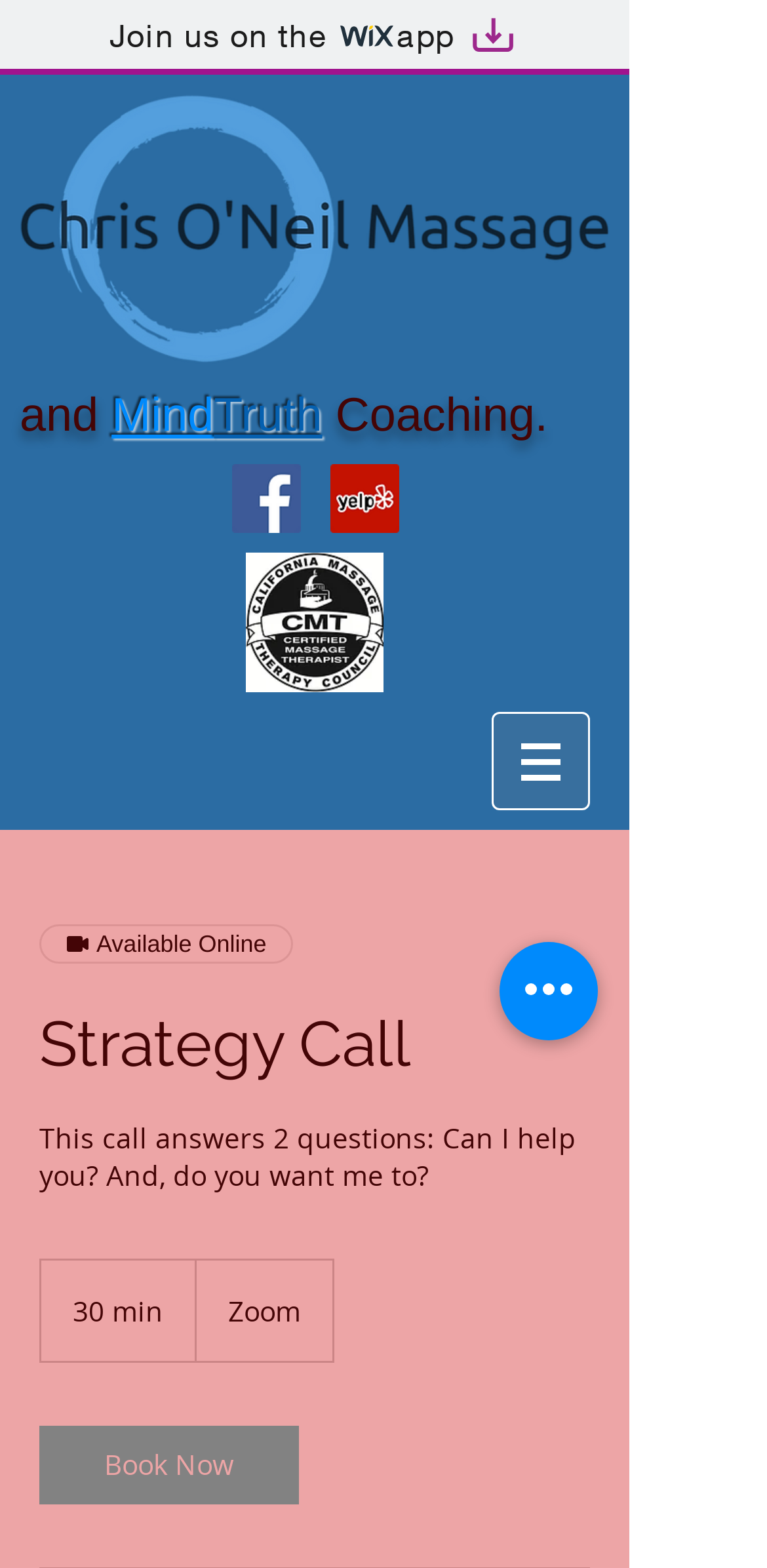Bounding box coordinates are specified in the format (top-left x, top-left y, bottom-right x, bottom-right y). All values are floating point numbers bounded between 0 and 1. Please provide the bounding box coordinate of the region this sentence describes: Book Now

[0.051, 0.91, 0.39, 0.96]